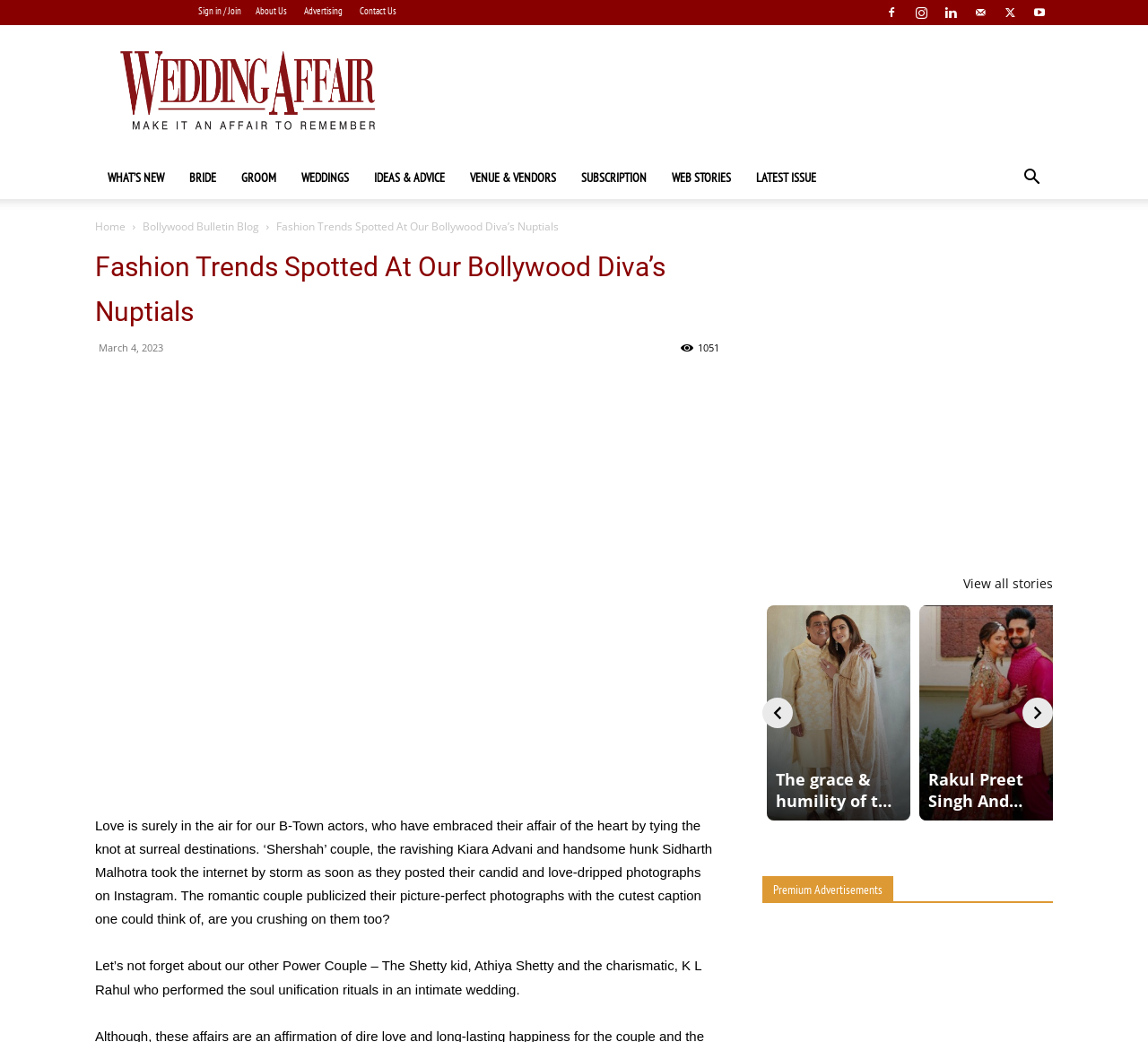Find the bounding box coordinates for the area that should be clicked to accomplish the instruction: "Go to the next page".

[0.891, 0.67, 0.917, 0.699]